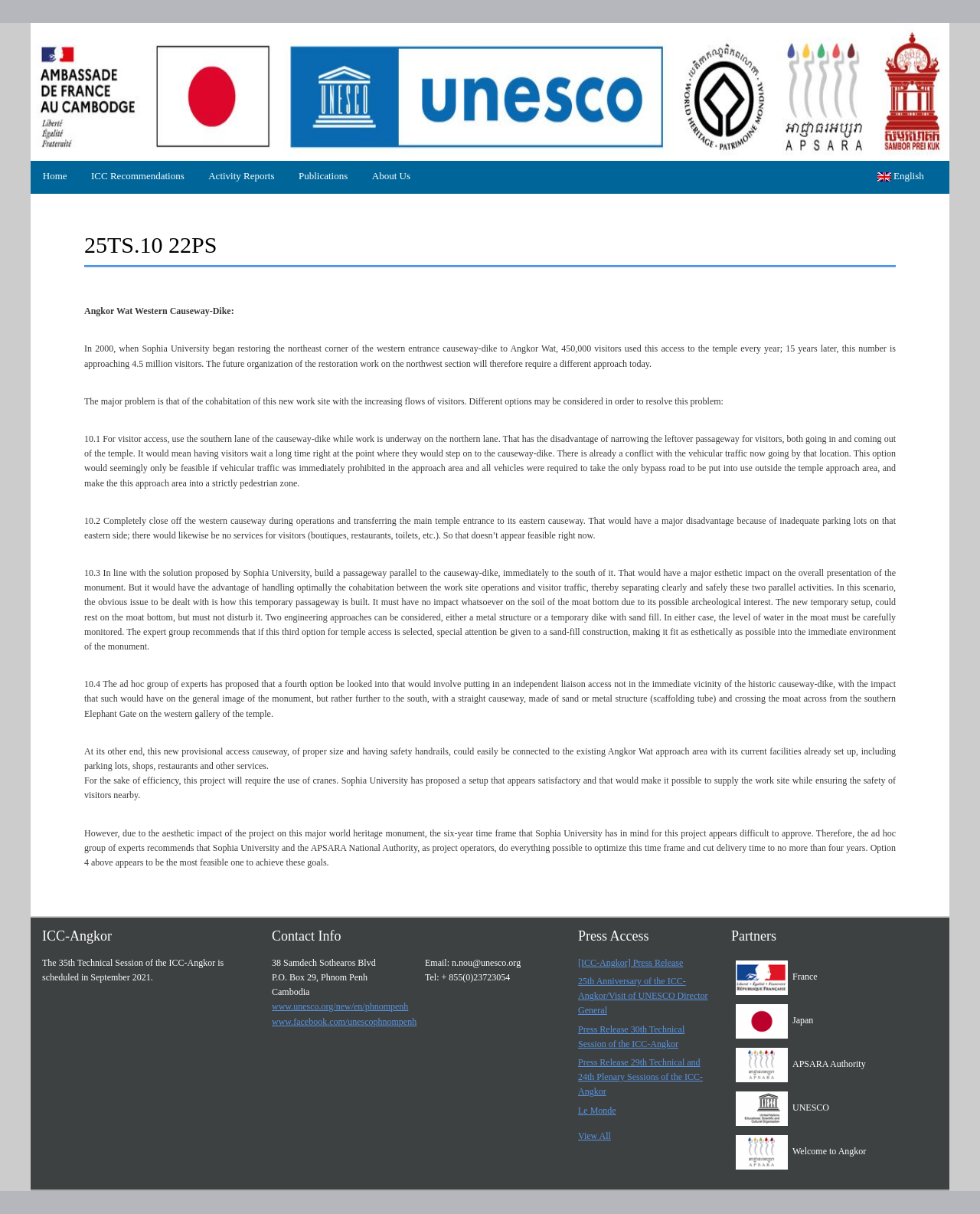What is the purpose of the ICC-Angkor?
Based on the image, give a concise answer in the form of a single word or short phrase.

Not mentioned